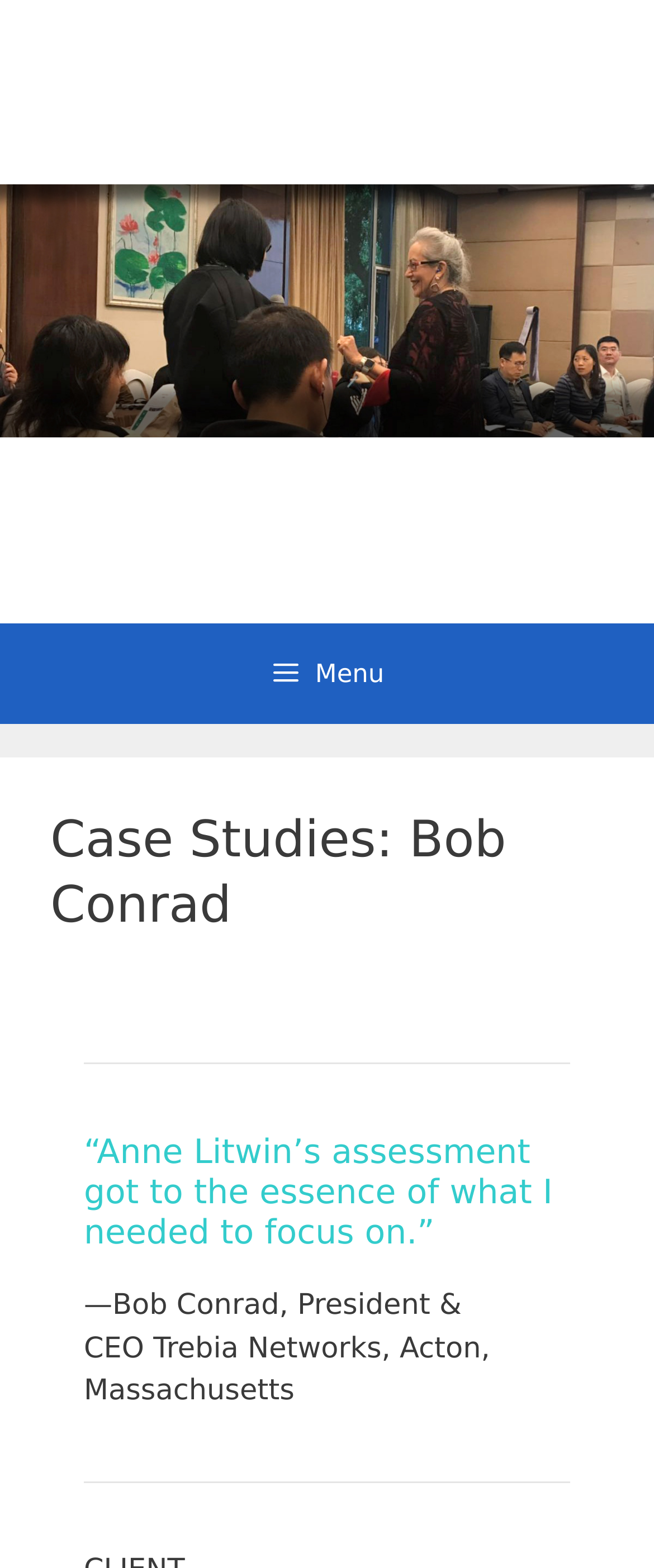What is the company of Bob Conrad?
Refer to the image and provide a thorough answer to the question.

In the case study section, I found a quote from Bob Conrad, and below the quote, it mentions his company 'Trebia Networks, Acton, Massachusetts'.